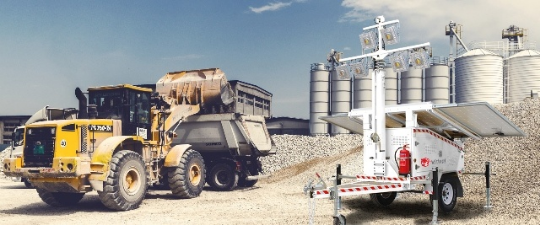Describe the image with as much detail as possible.

The image showcases a construction site featuring a large yellow wheel loader positioned next to a surveillance trailer, specifically designed for security and monitoring purposes. The wheel loader, essential for transporting materials on construction sites, appears to be actively engaged, reflecting the robust activity typical of such environments. 

Next to it stands a white surveillance trailer equipped with solar light towers, emphasizing its role in providing security and monitoring capabilities. This trailer is part of a growing market for temporary surveillance solutions, tailored to meet various security needs, including in high-theft zones and construction sites. 

In the background, large silos suggest this location is likely involved in material handling or storage, aligning with industries such as construction—which often require enhanced security solutions. The combination of heavy machinery and surveillance equipment underscores the importance of safety and security in managing construction sites and other high-value areas.